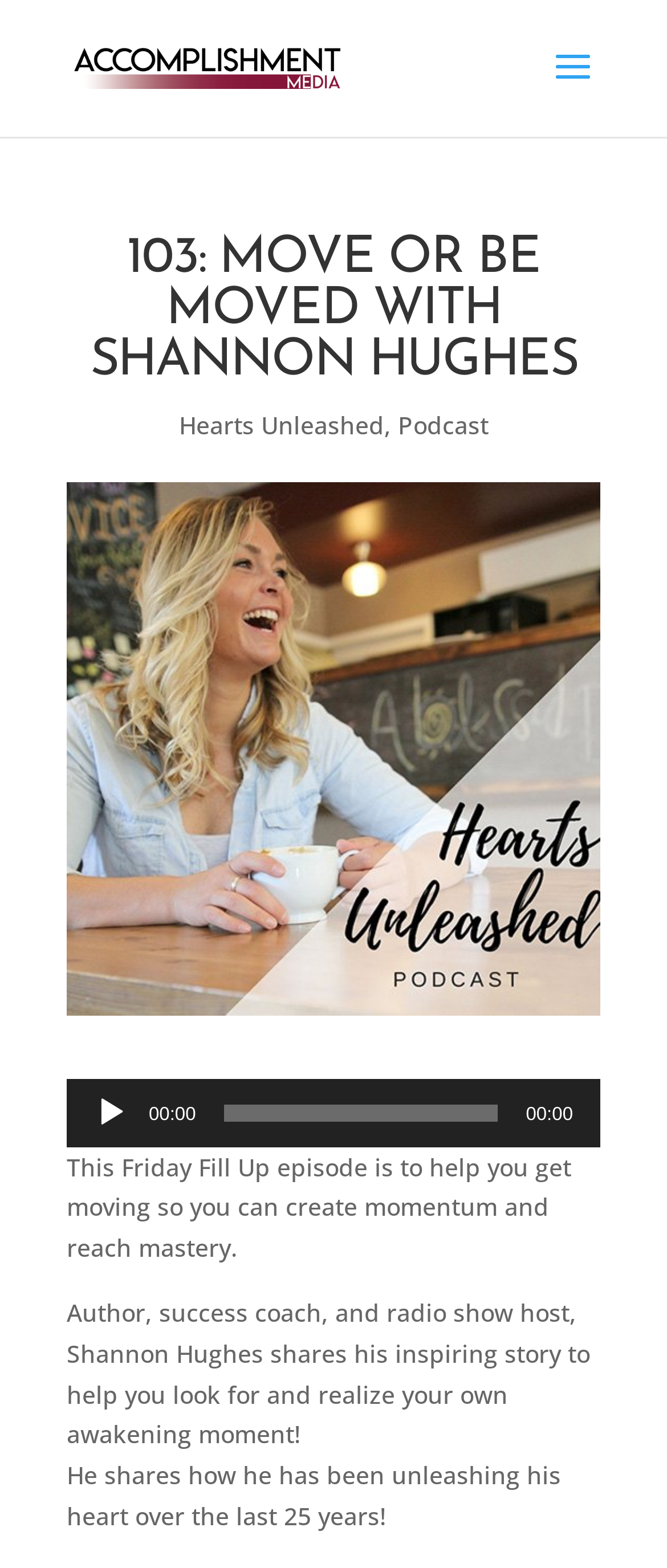Extract the bounding box coordinates for the described element: "00:00 00:00". The coordinates should be represented as four float numbers between 0 and 1: [left, top, right, bottom].

[0.1, 0.688, 0.9, 0.731]